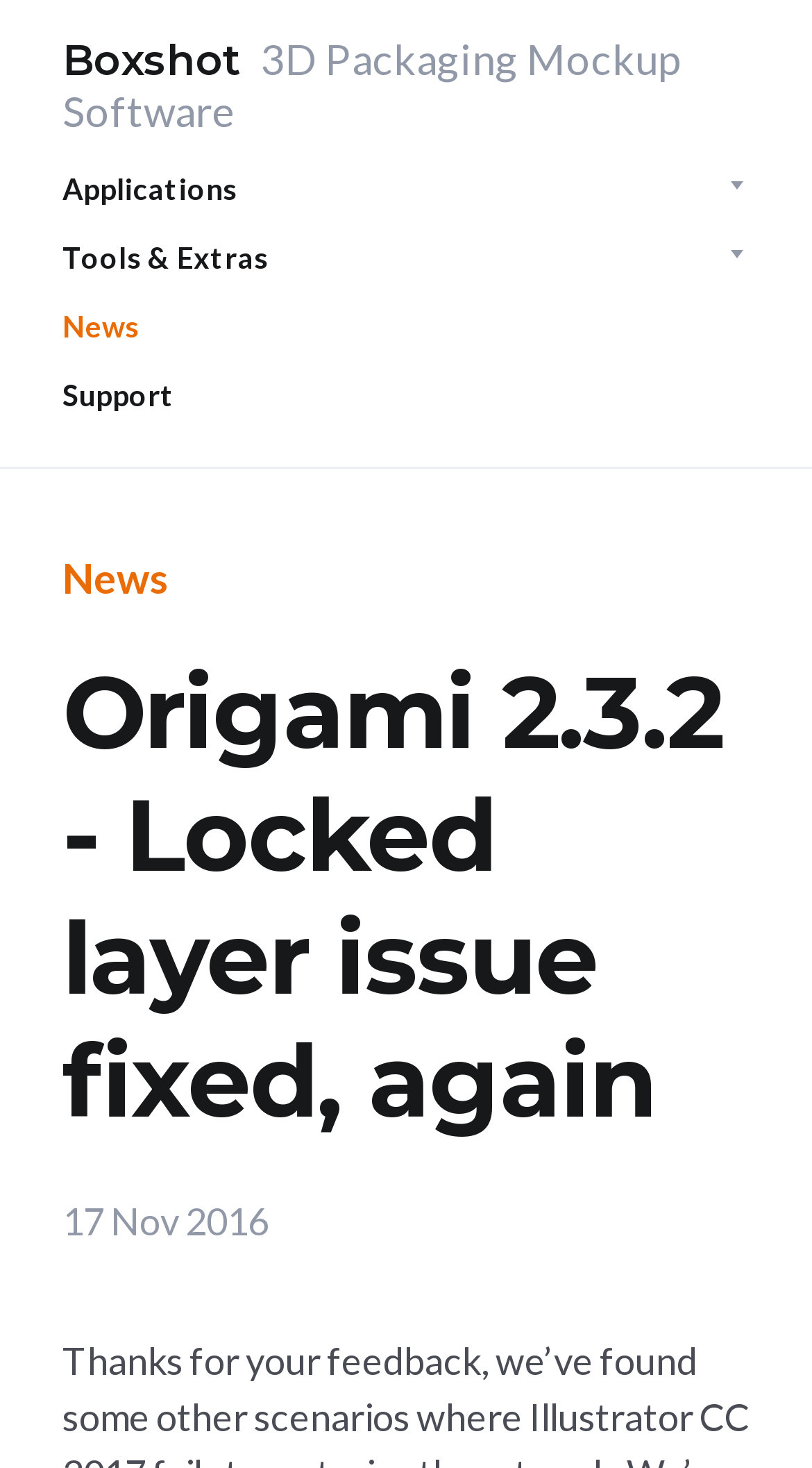What is the name of the software?
Your answer should be a single word or phrase derived from the screenshot.

Boxshot